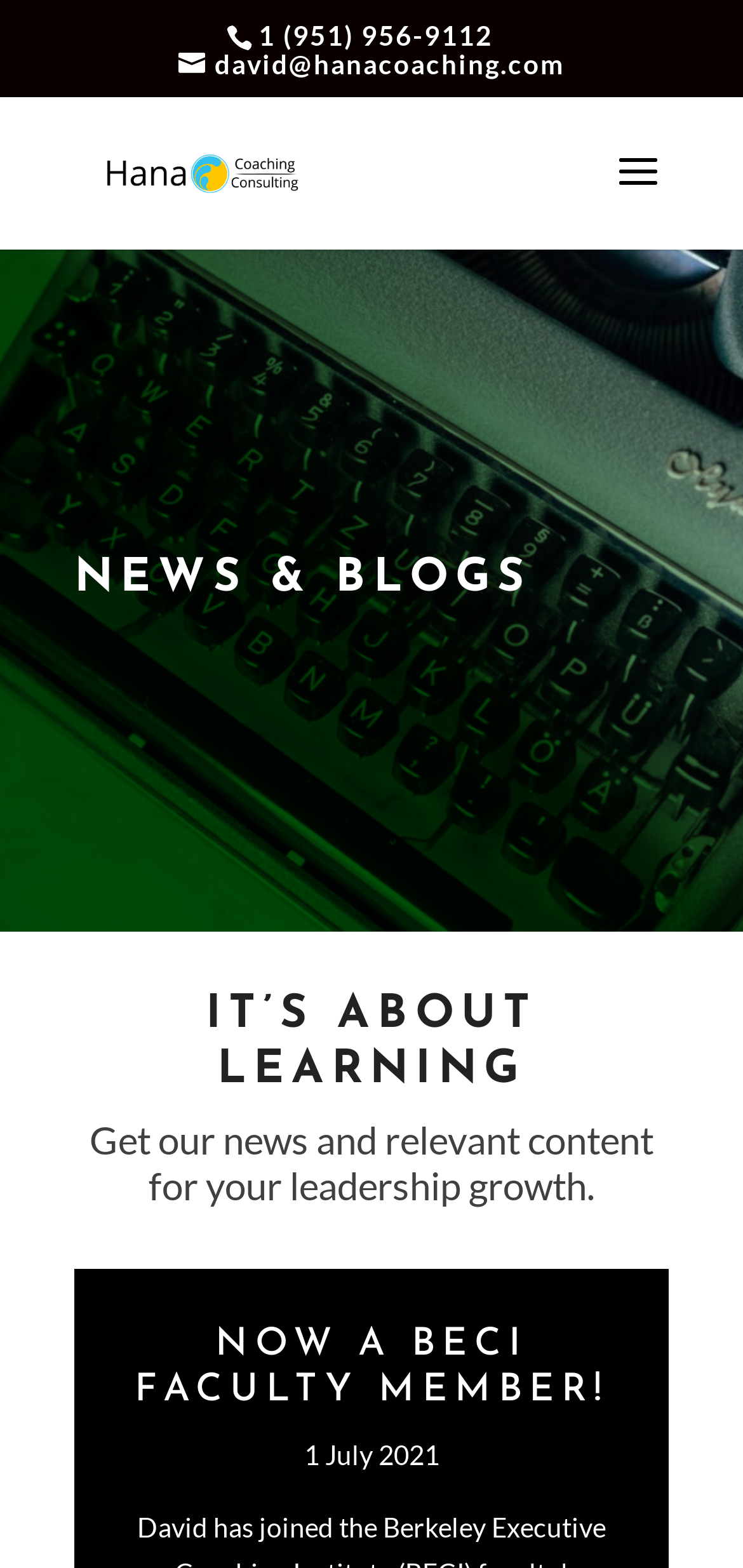Using the elements shown in the image, answer the question comprehensively: What is the company name on the webpage?

I found the company name by looking at the link element with the bounding box coordinates [0.113, 0.101, 0.432, 0.119], which contains the text 'Hana Coaching & Consulting', and also by looking at the image element with the bounding box coordinates [0.113, 0.084, 0.432, 0.137], which also contains the company name.